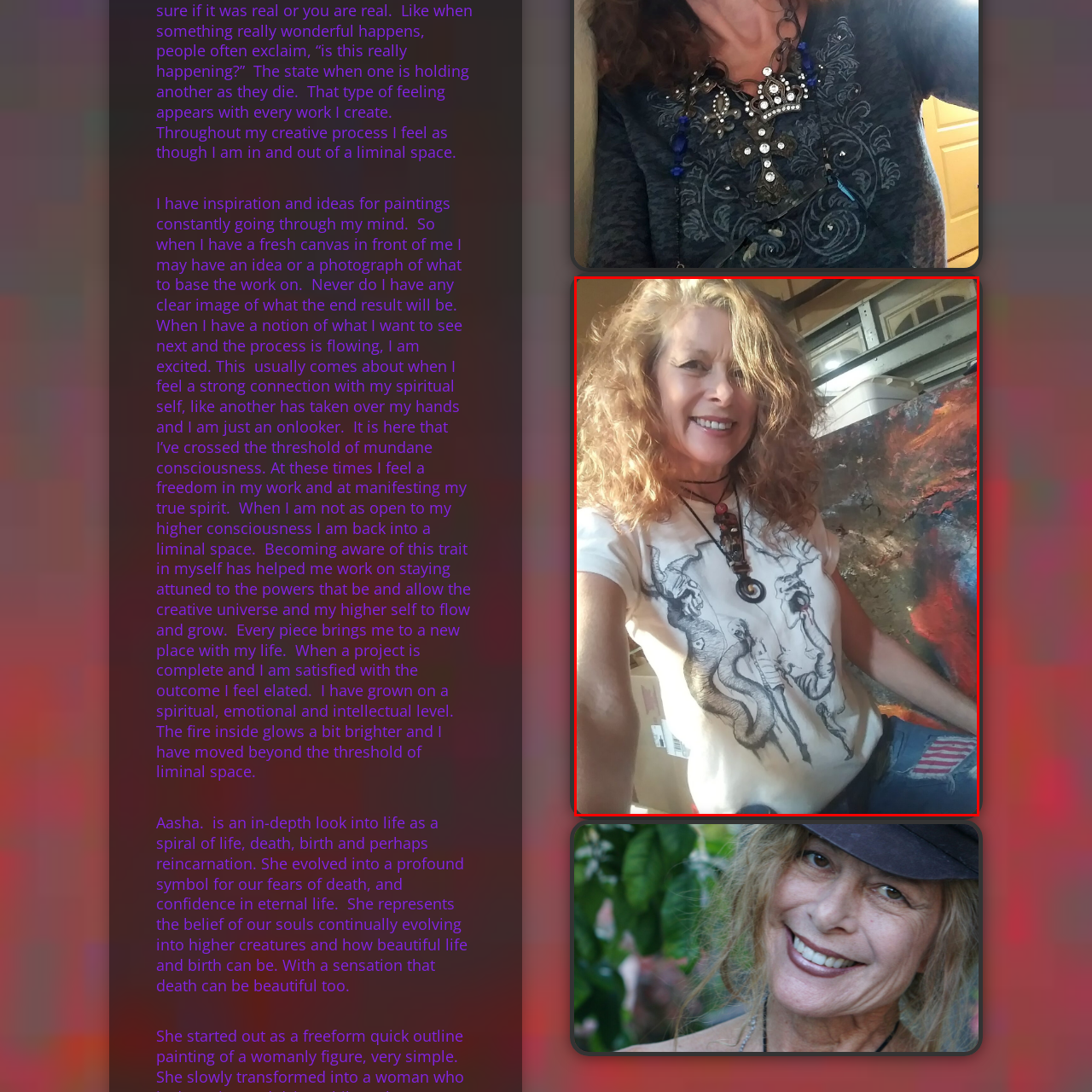Look at the area marked with a blue rectangle, What is the woman wearing on her neck? 
Provide your answer using a single word or phrase.

layered necklaces